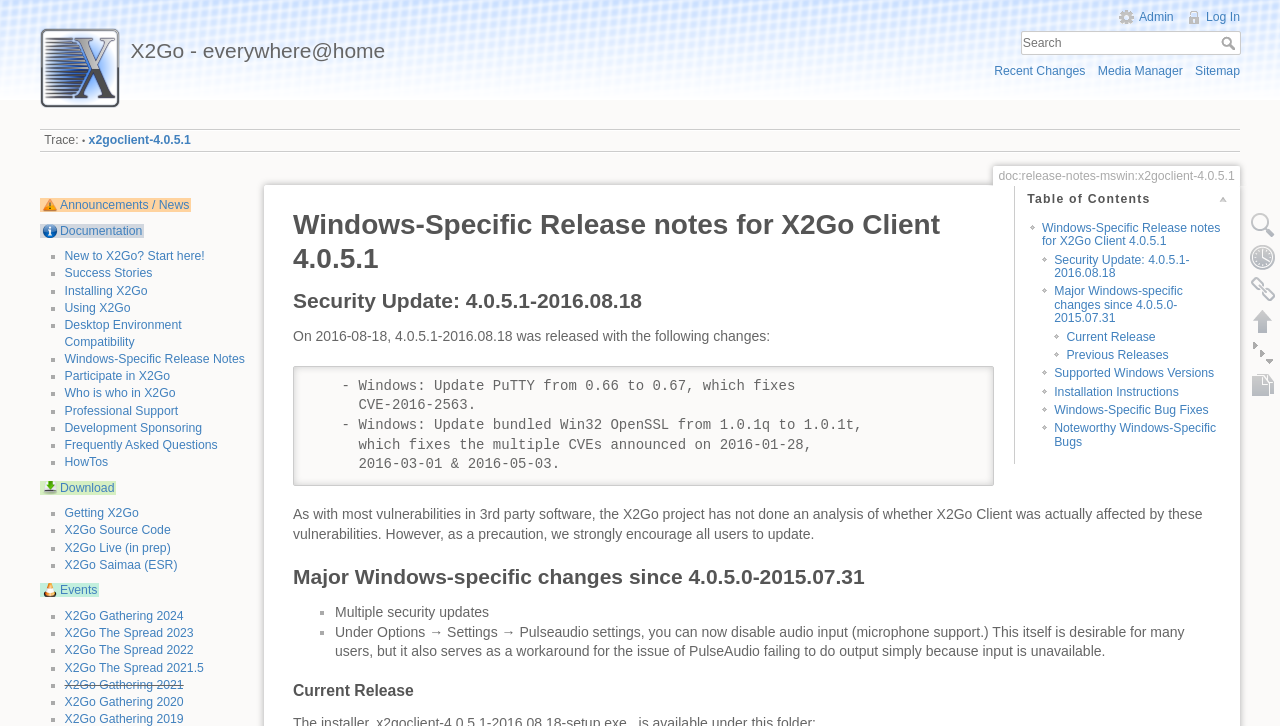How many list markers are there in the section 'Table of Contents'? Using the information from the screenshot, answer with a single word or phrase.

8